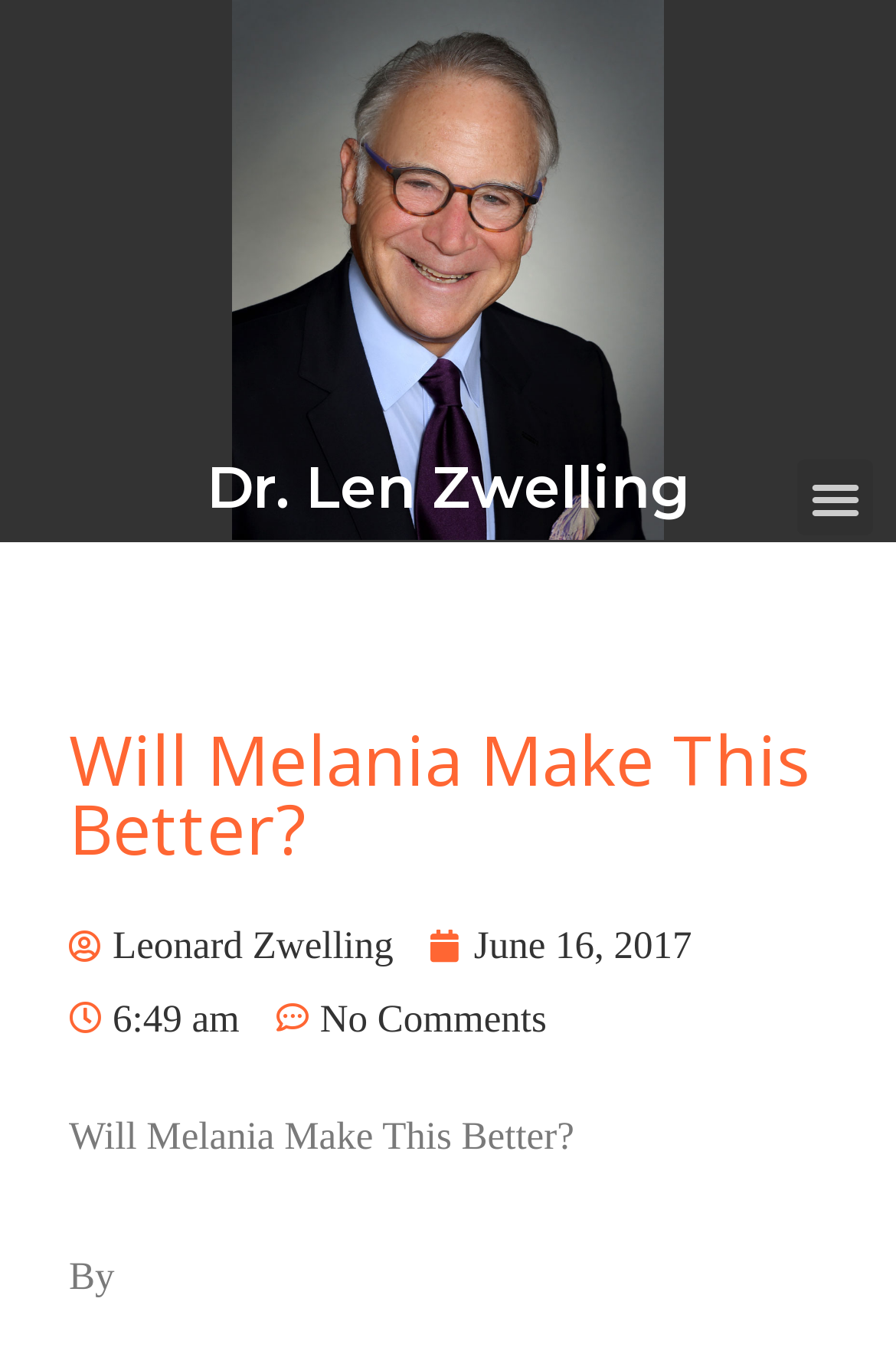Identify the title of the webpage and provide its text content.

Will Melania Make This Better?